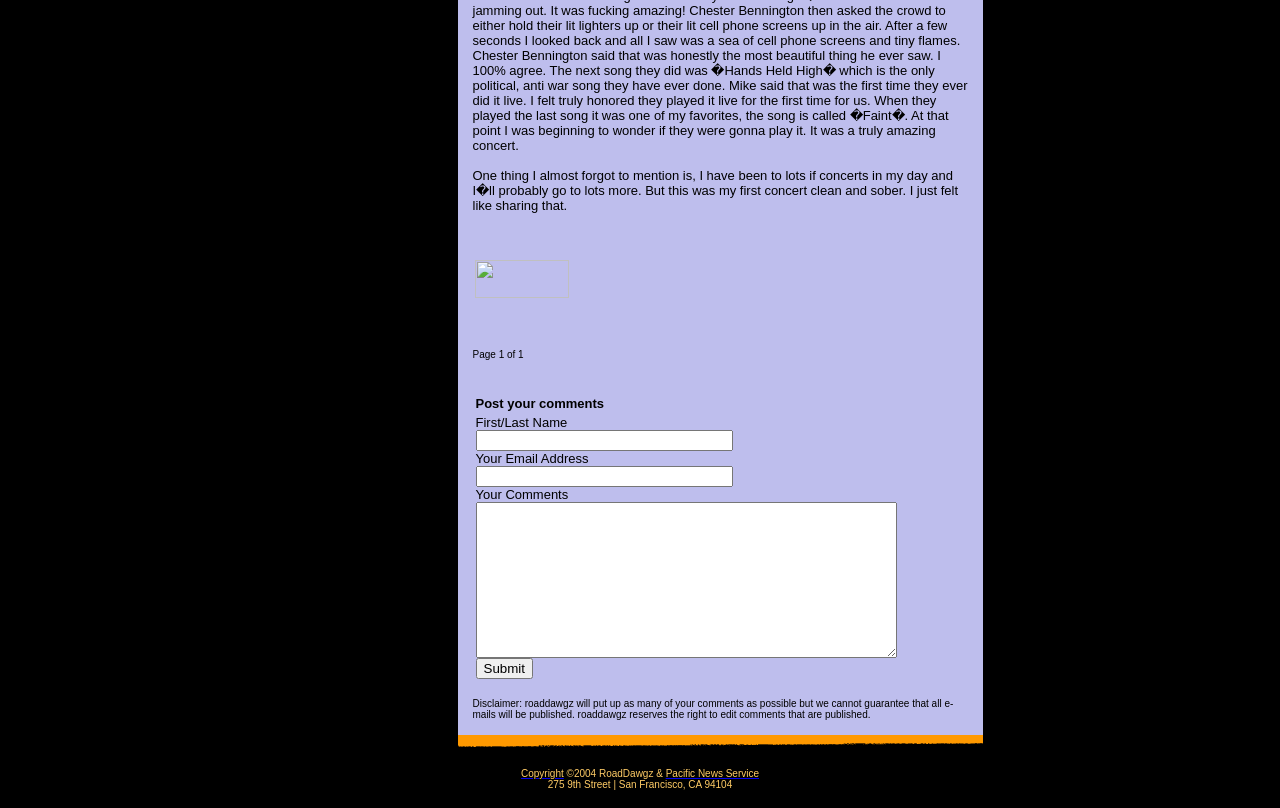Answer the question in one word or a short phrase:
How many text fields are in the comment form?

3